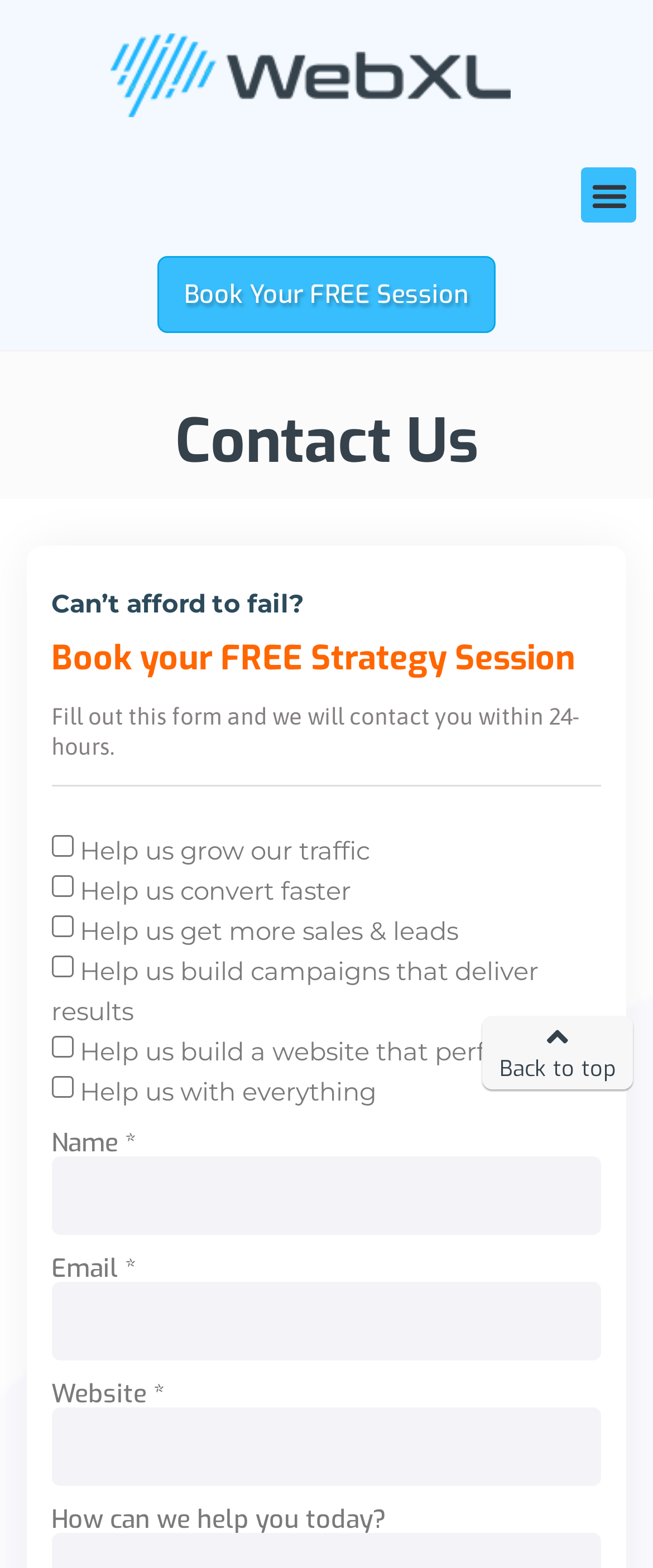Determine the bounding box coordinates of the region to click in order to accomplish the following instruction: "Click the 'Back to top' link". Provide the coordinates as four float numbers between 0 and 1, specifically [left, top, right, bottom].

[0.739, 0.648, 0.97, 0.694]